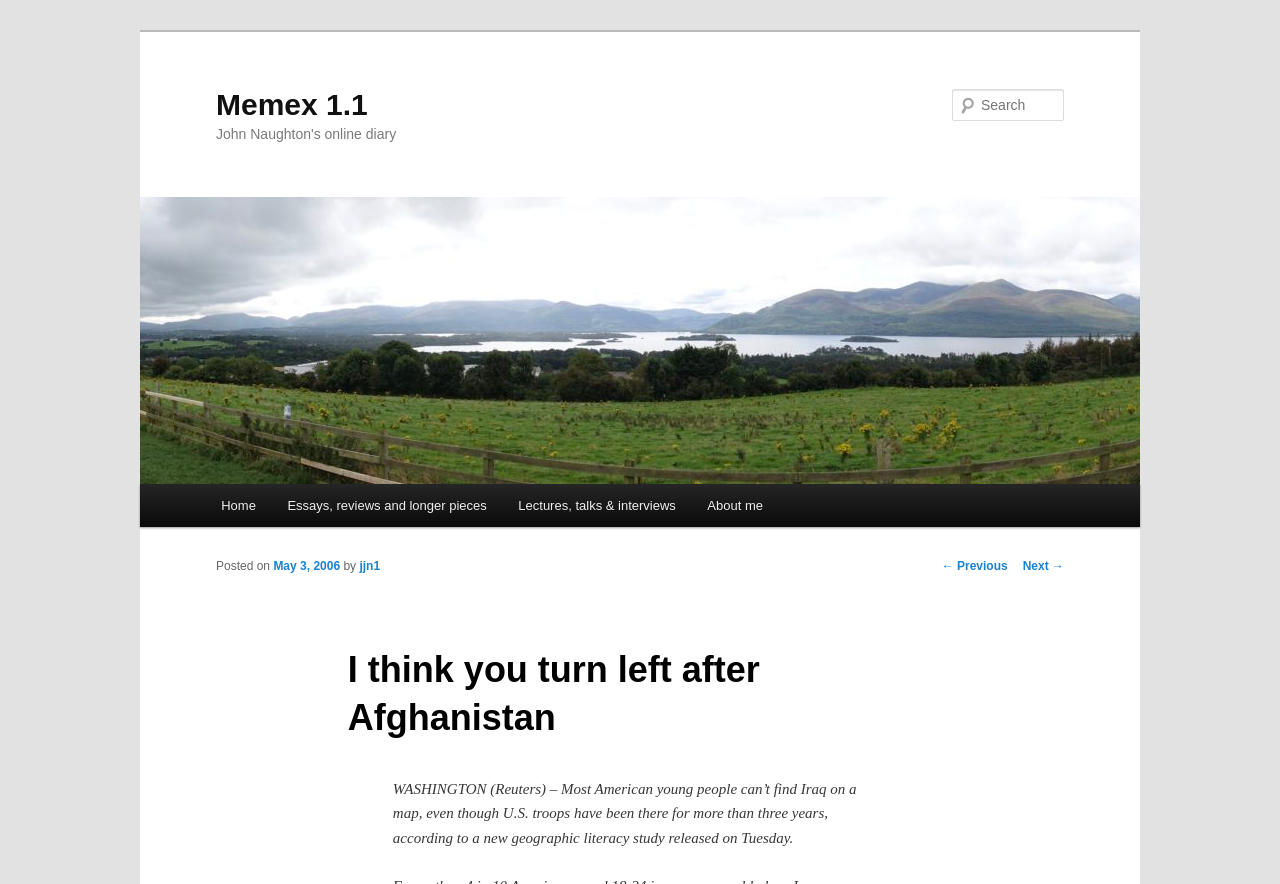Locate the bounding box coordinates of the element that needs to be clicked to carry out the instruction: "Go to home page". The coordinates should be given as four float numbers ranging from 0 to 1, i.e., [left, top, right, bottom].

[0.16, 0.547, 0.212, 0.596]